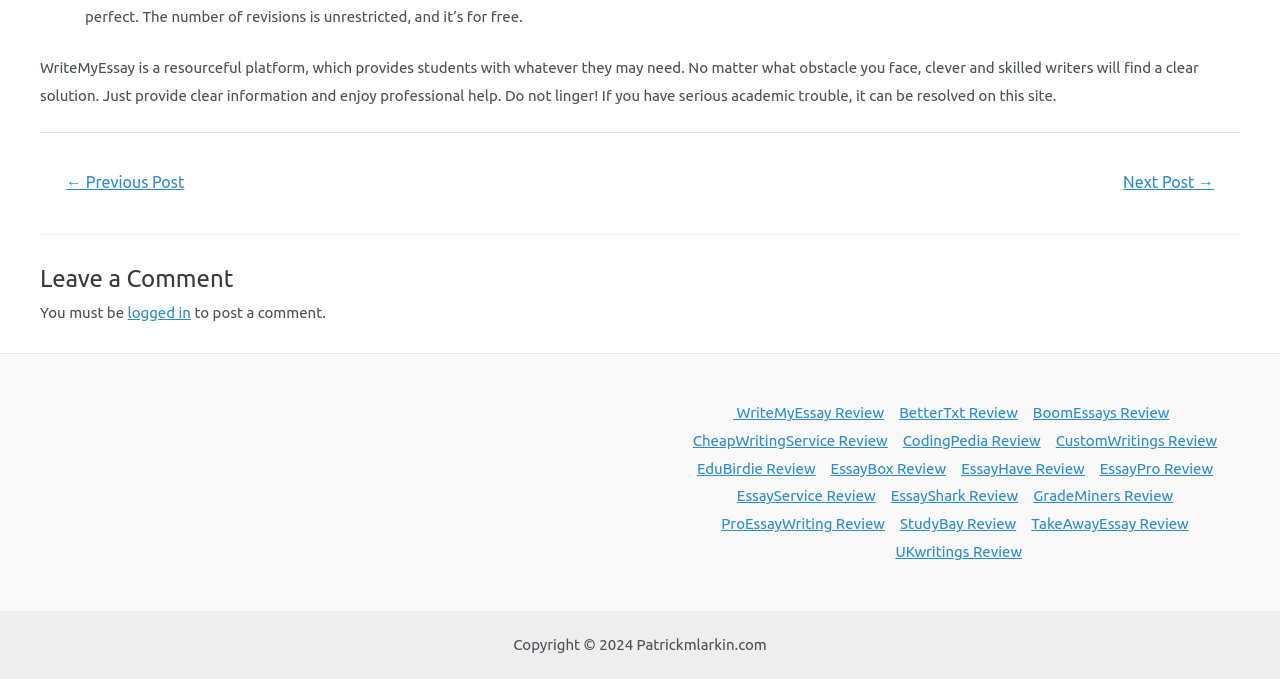What is the main topic of the posts on this site?
Using the information from the image, answer the question thoroughly.

The presence of post navigation links and the introductory text suggesting that the platform provides students with professional help implies that the main topic of the posts on this site is related to essay writing services.